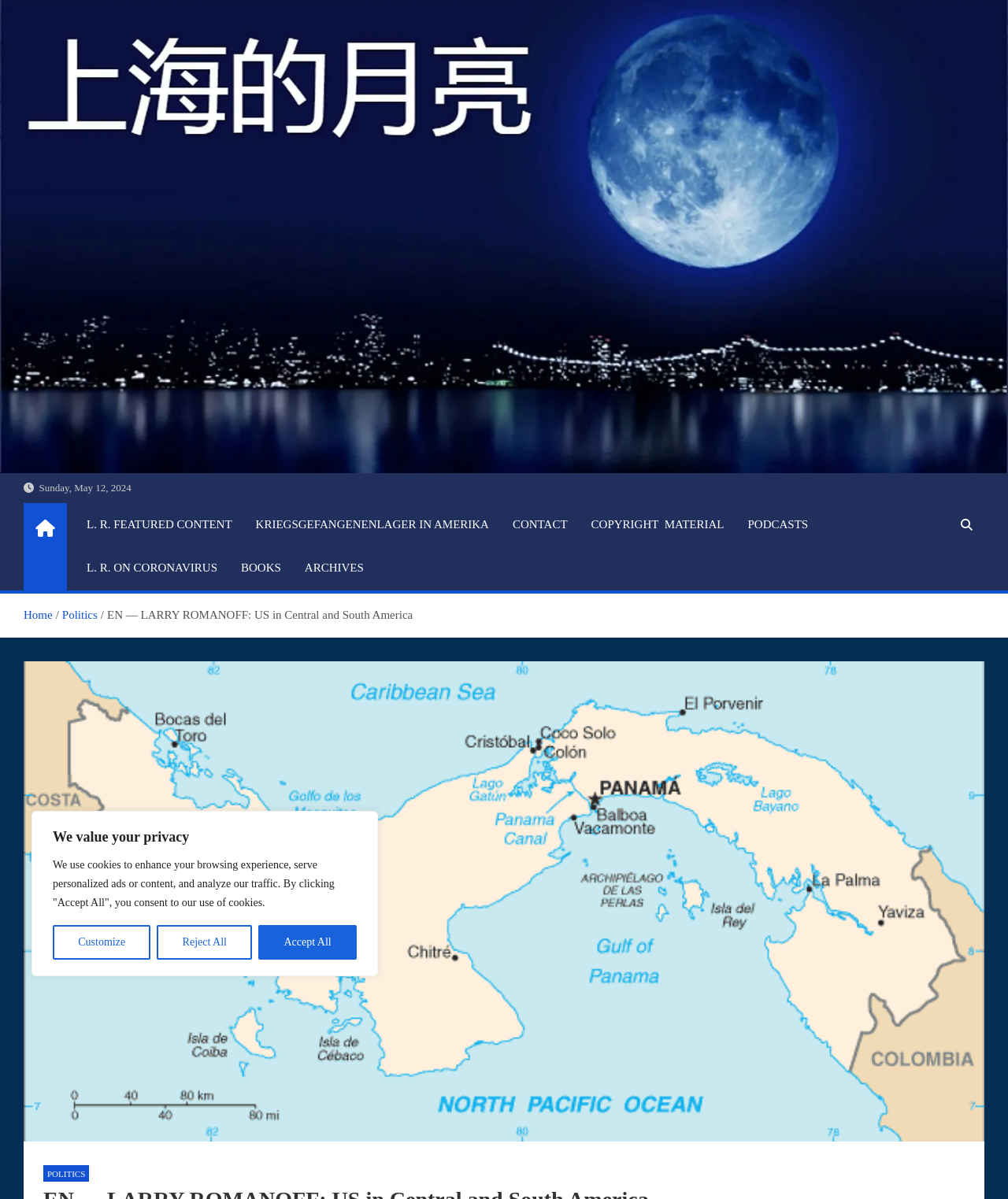Generate the title text from the webpage.

EN — LARRY ROMANOFF: US in Central and South America